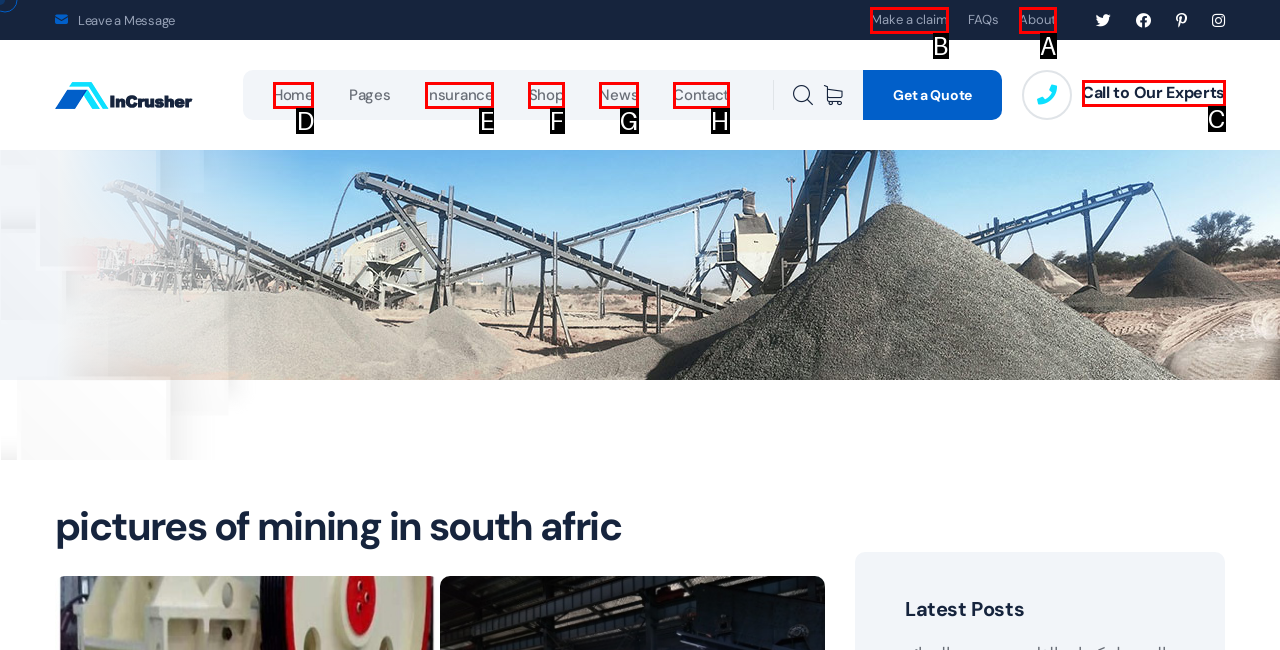Pick the right letter to click to achieve the task: Click on LOG IN
Answer with the letter of the correct option directly.

None